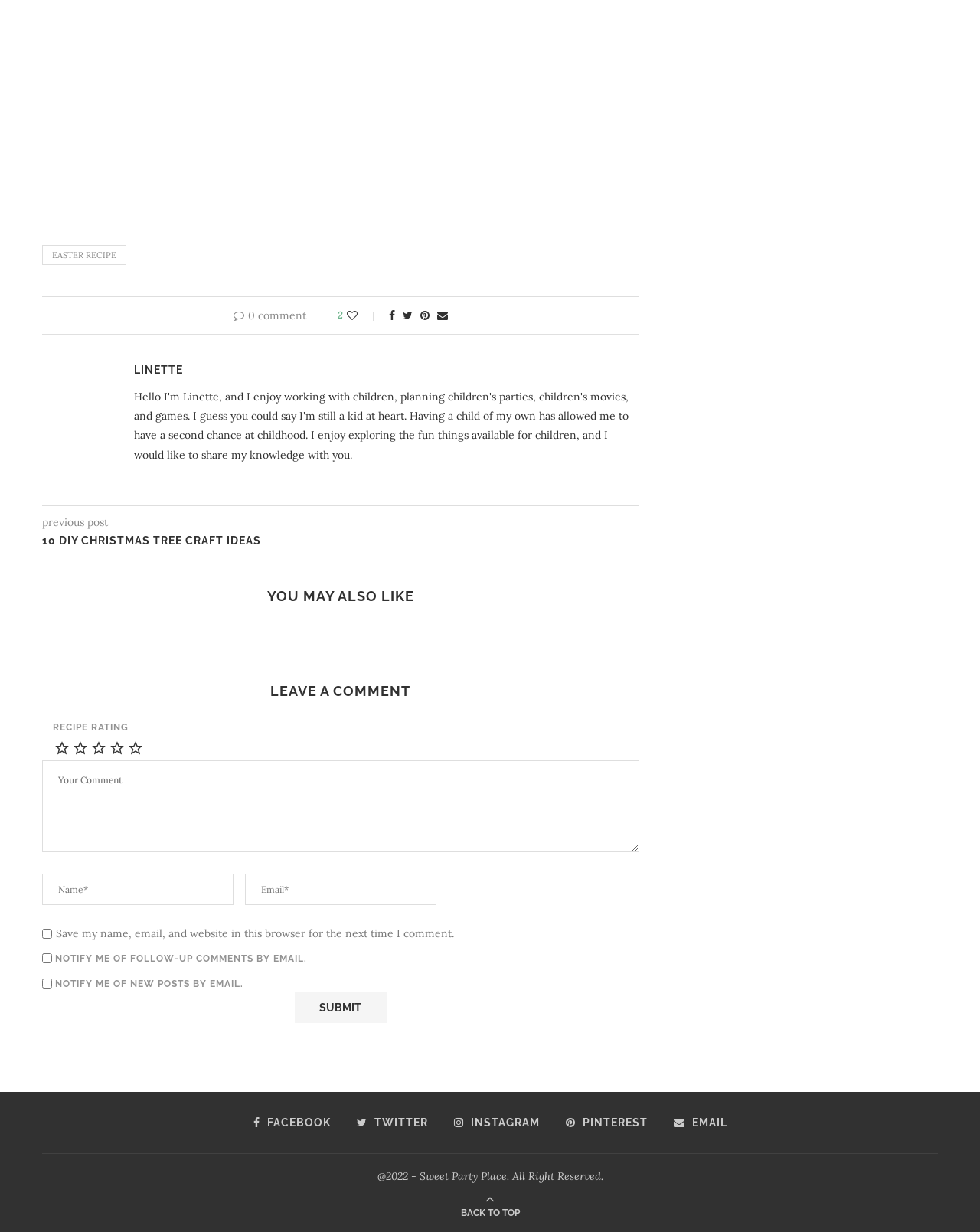What social media platforms are available for sharing?
Using the visual information, answer the question in a single word or phrase.

Facebook, Twitter, Instagram, Pinterest, Email